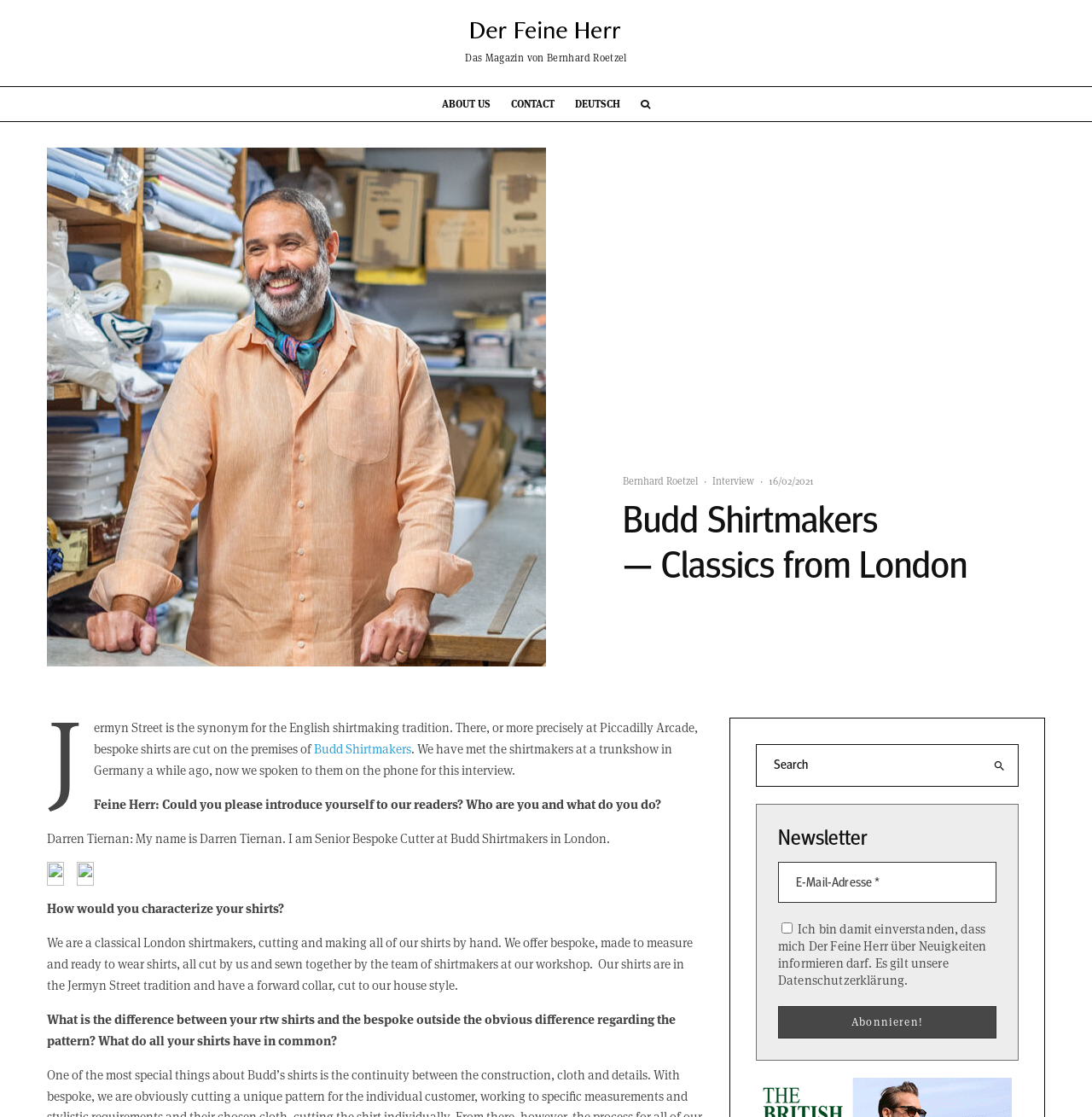Show the bounding box coordinates for the HTML element as described: "Interview".

[0.652, 0.423, 0.691, 0.438]